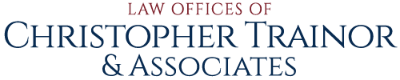What is the purpose of the logo?
Based on the image, respond with a single word or phrase.

Branding element